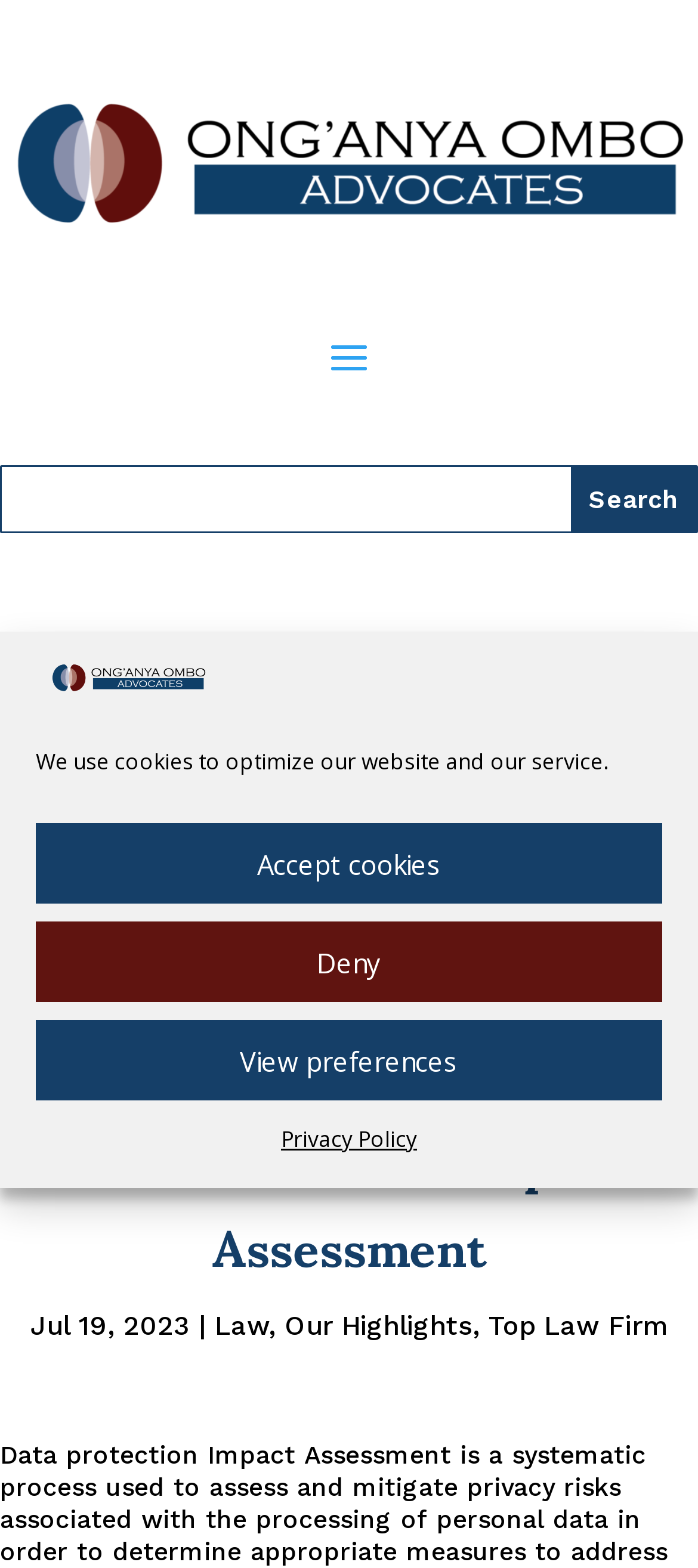Predict the bounding box coordinates of the UI element that matches this description: "Chronology". The coordinates should be in the format [left, top, right, bottom] with each value between 0 and 1.

None